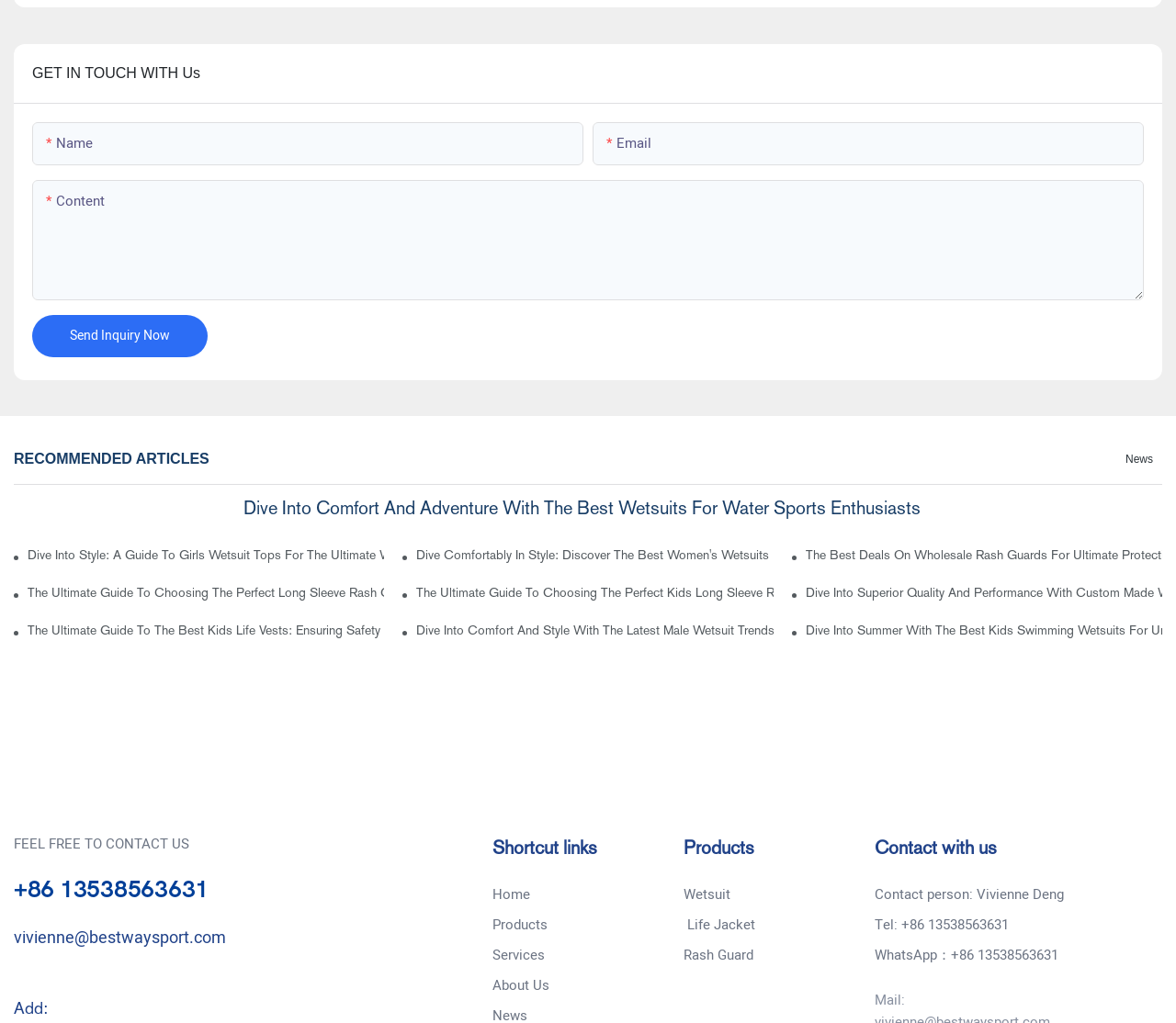Please find the bounding box coordinates for the clickable element needed to perform this instruction: "Go to the home page".

[0.419, 0.864, 0.451, 0.884]